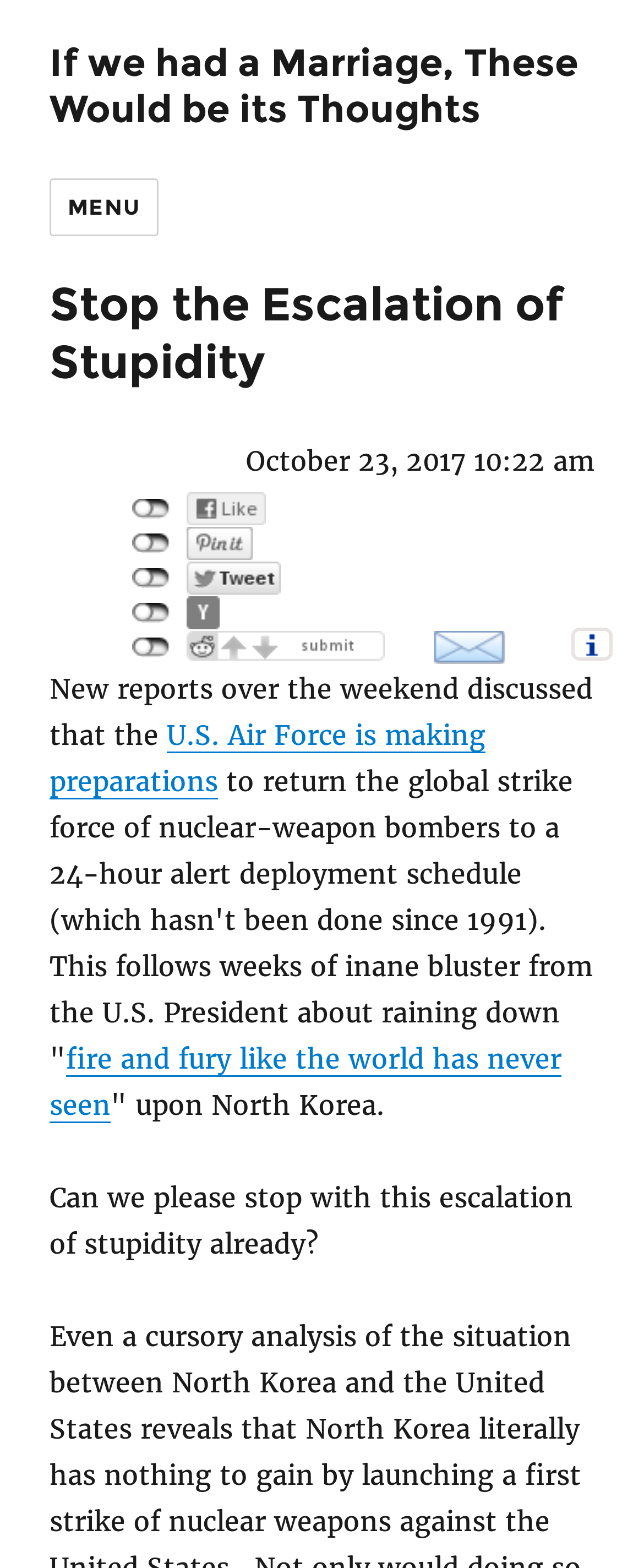Identify the primary heading of the webpage and provide its text.

Stop the Escalation of Stupidity